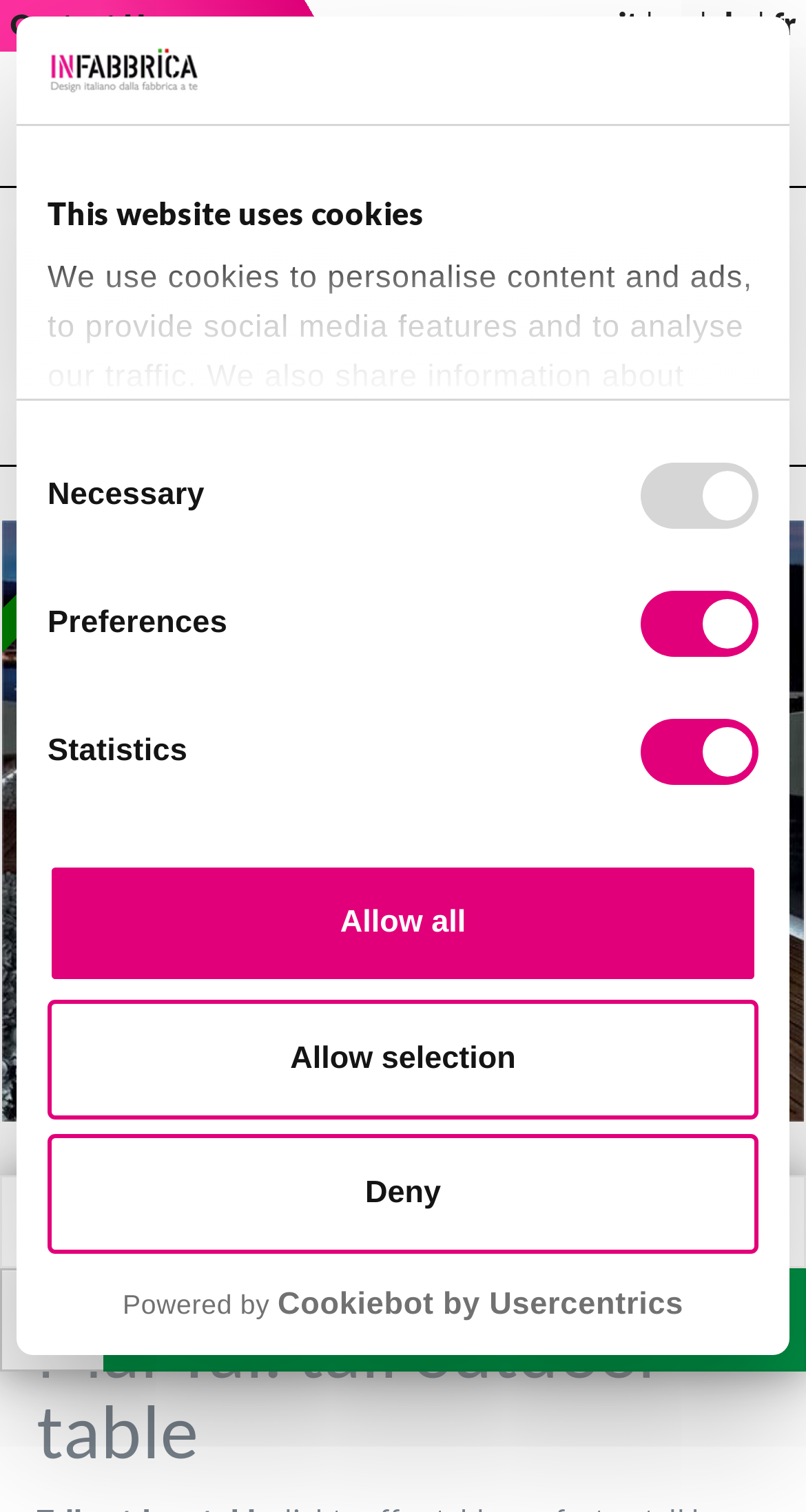Identify the first-level heading on the webpage and generate its text content.

Tall outdoor table Mai Tai